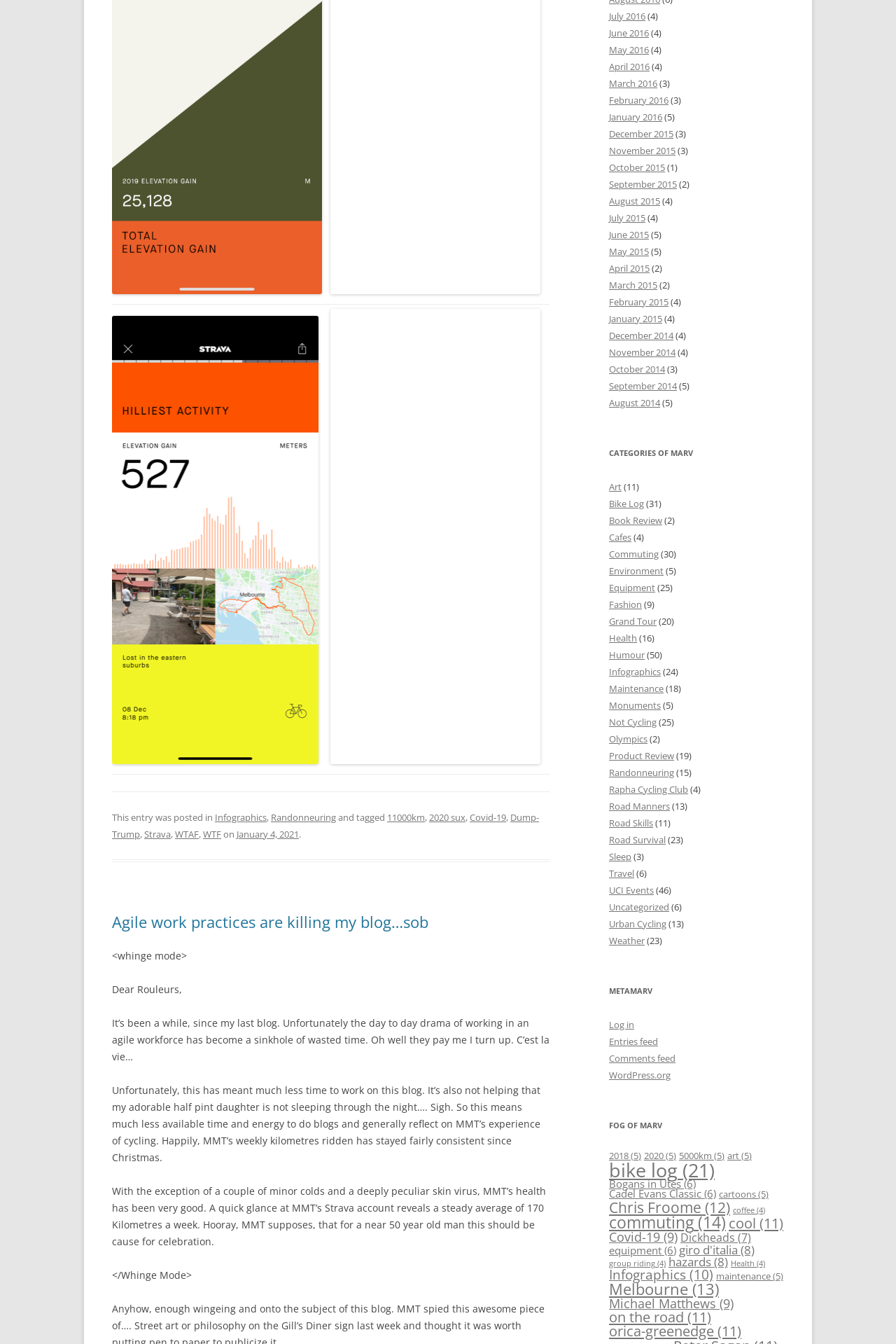Identify the bounding box coordinates for the element you need to click to achieve the following task: "visit Statcore homepage". Provide the bounding box coordinates as four float numbers between 0 and 1, in the form [left, top, right, bottom].

None